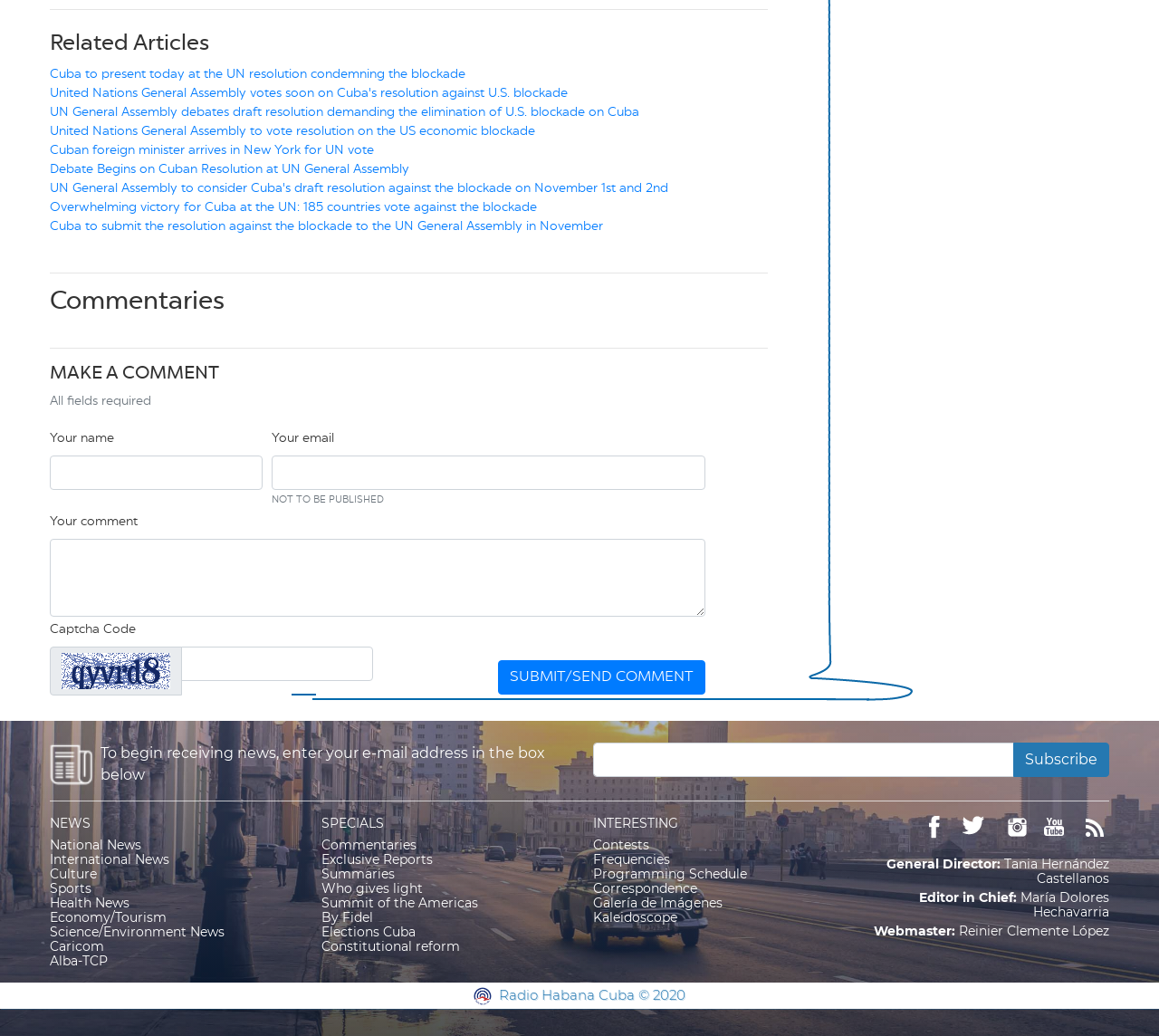Provide the bounding box coordinates of the UI element that matches the description: "parent_node: Your name name="nombre"".

[0.043, 0.44, 0.226, 0.473]